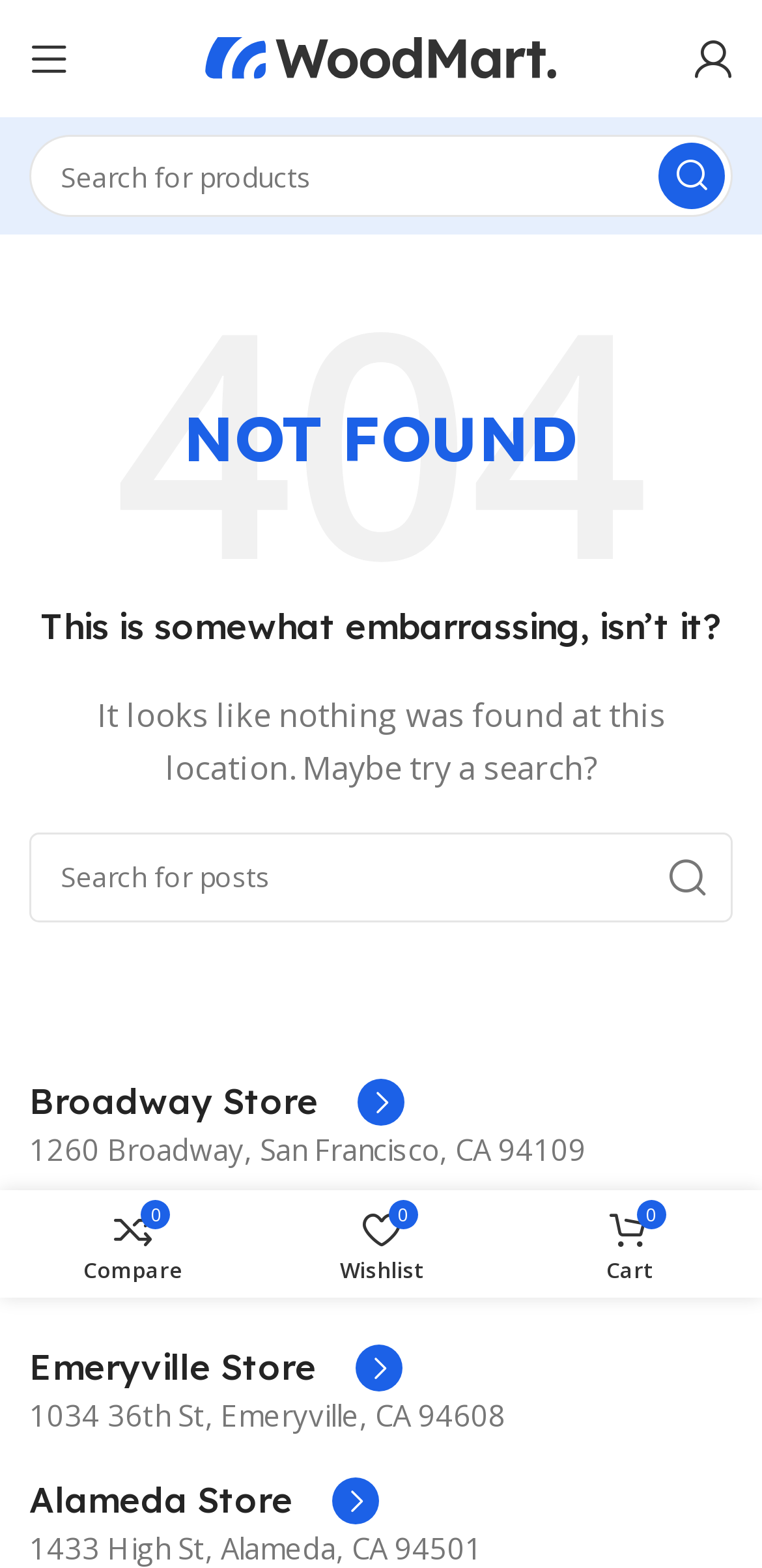Given the webpage screenshot and the description, determine the bounding box coordinates (top-left x, top-left y, bottom-right x, bottom-right y) that define the location of the UI element matching this description: Alameda Store

[0.038, 0.942, 0.497, 0.972]